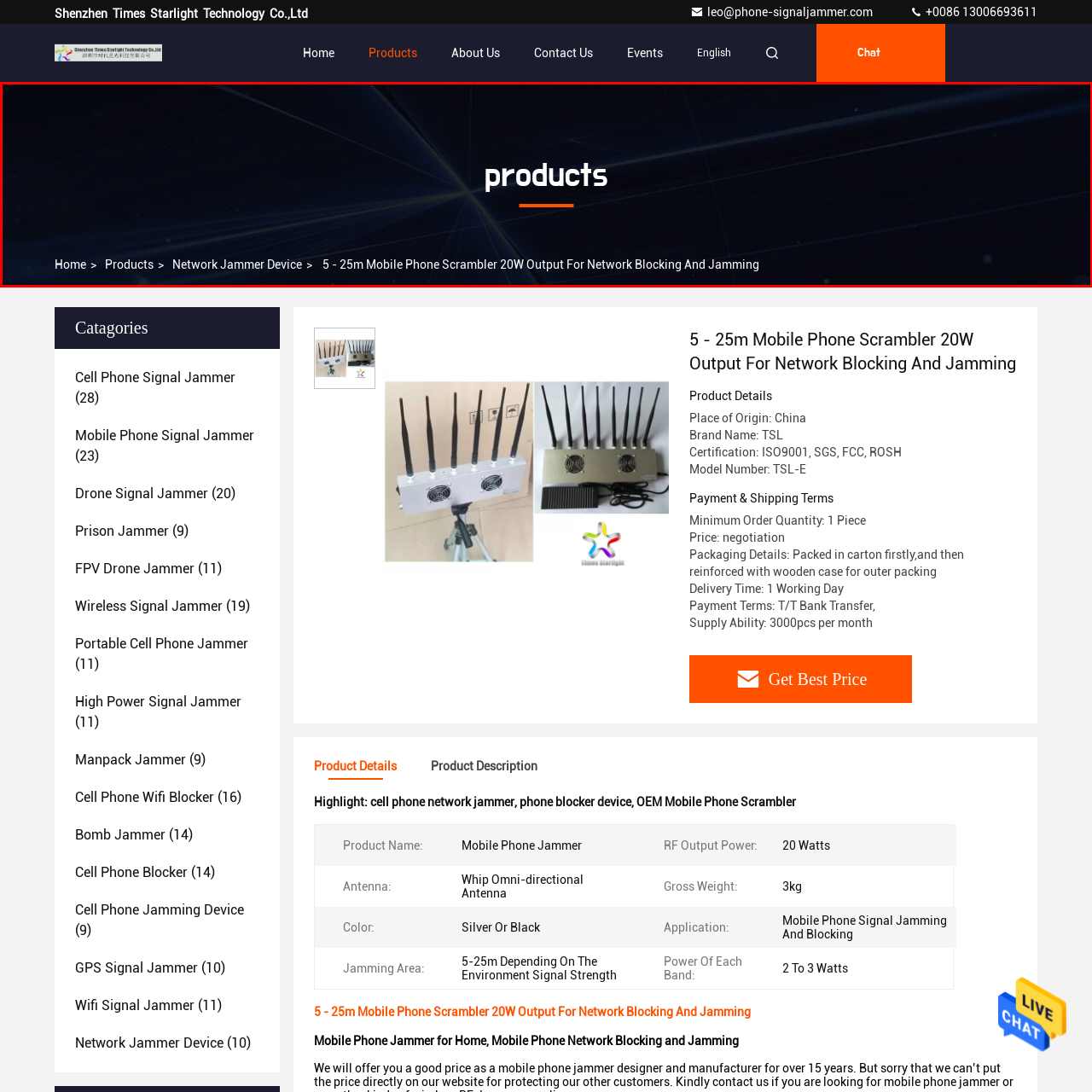What is the purpose of the device showcased?
Observe the image inside the red-bordered box and offer a detailed answer based on the visual details you find.

The caption explicitly states that the 5 - 25m Mobile Phone Scrambler is designed for network blocking and jamming, indicating its primary purpose.